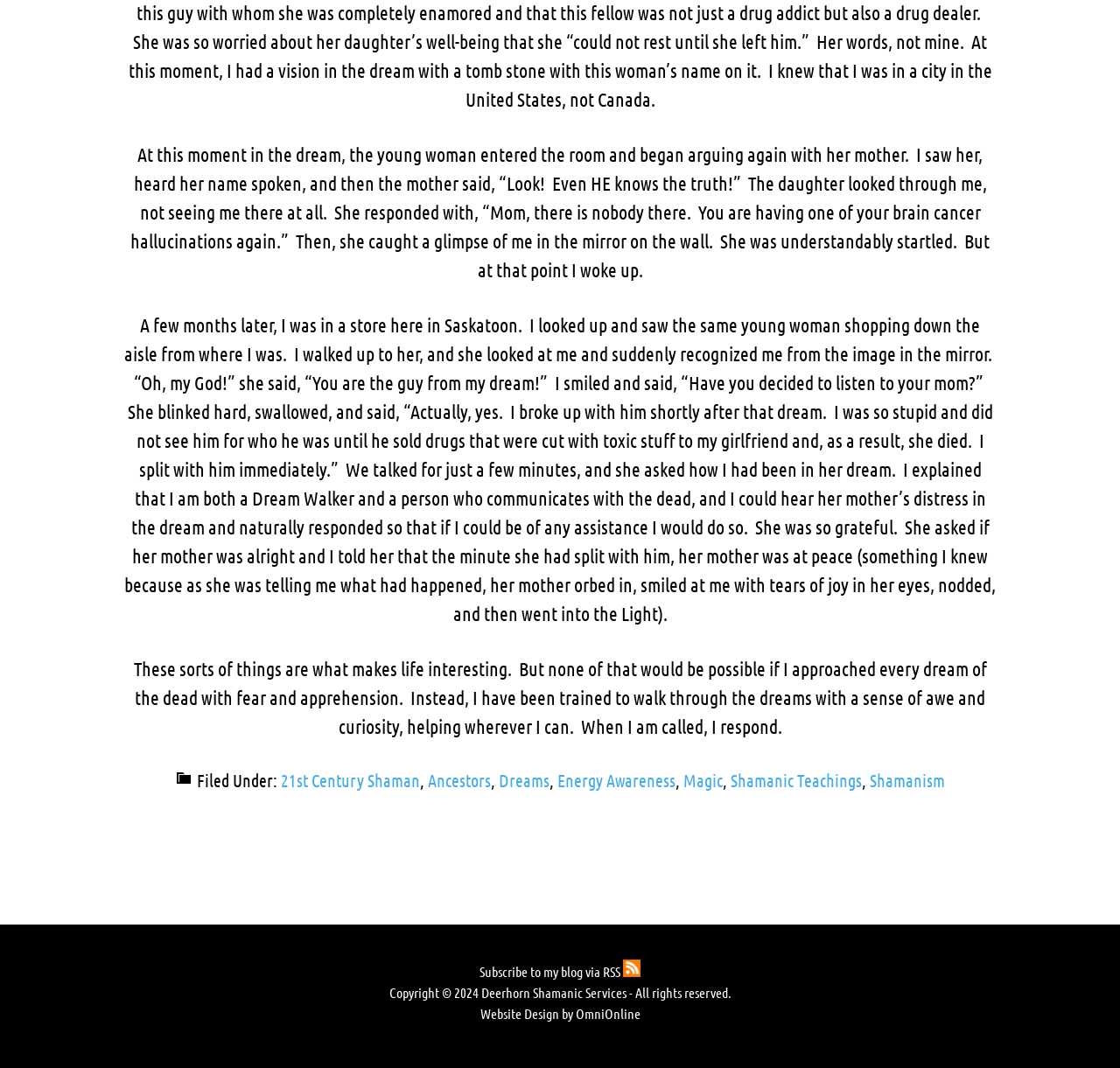Respond to the following query with just one word or a short phrase: 
What is the topic of the story?

Dream walking